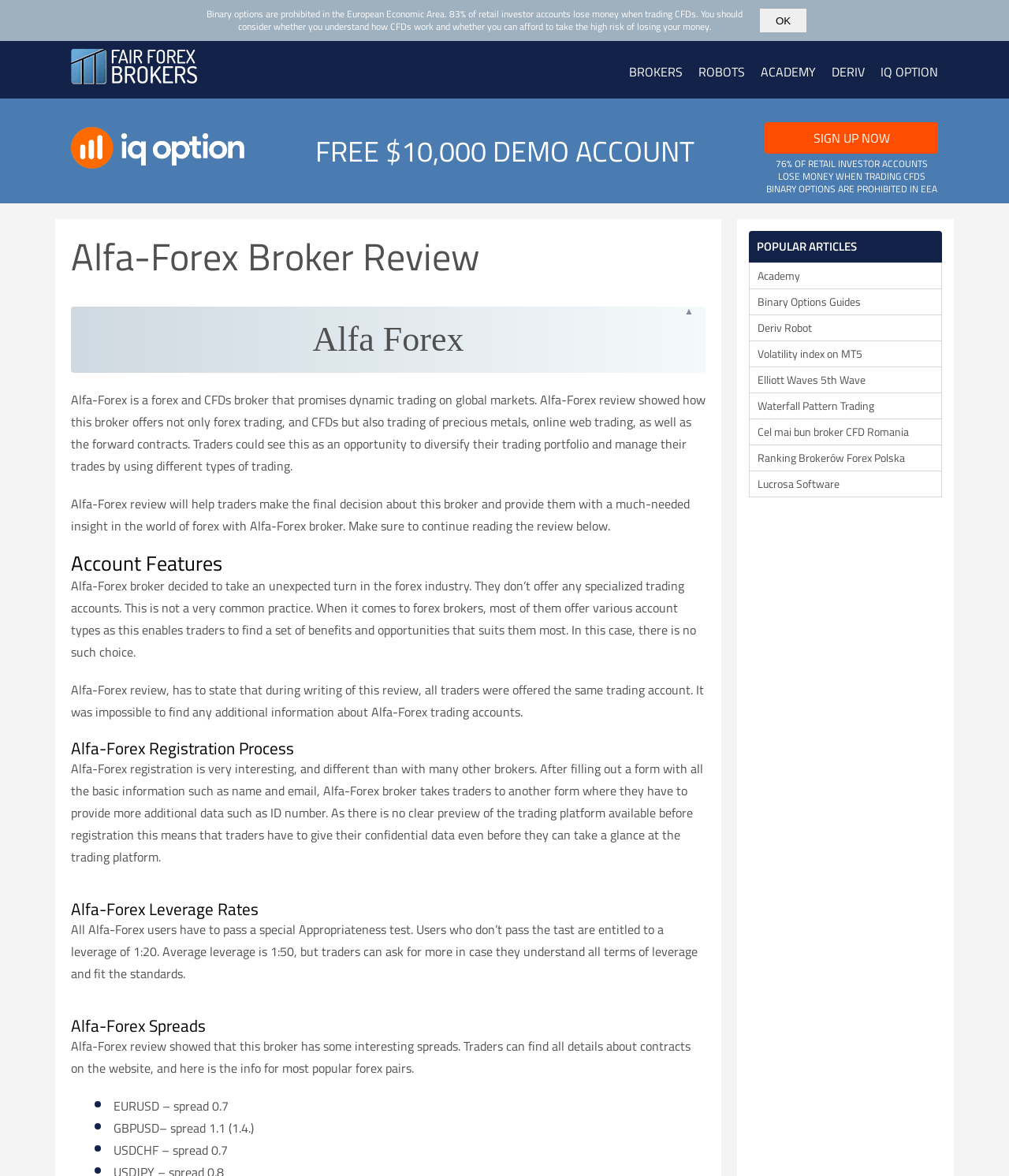Determine the bounding box coordinates of the clickable element to achieve the following action: 'Visit FairForexBrokers website'. Provide the coordinates as four float values between 0 and 1, formatted as [left, top, right, bottom].

[0.07, 0.035, 0.195, 0.084]